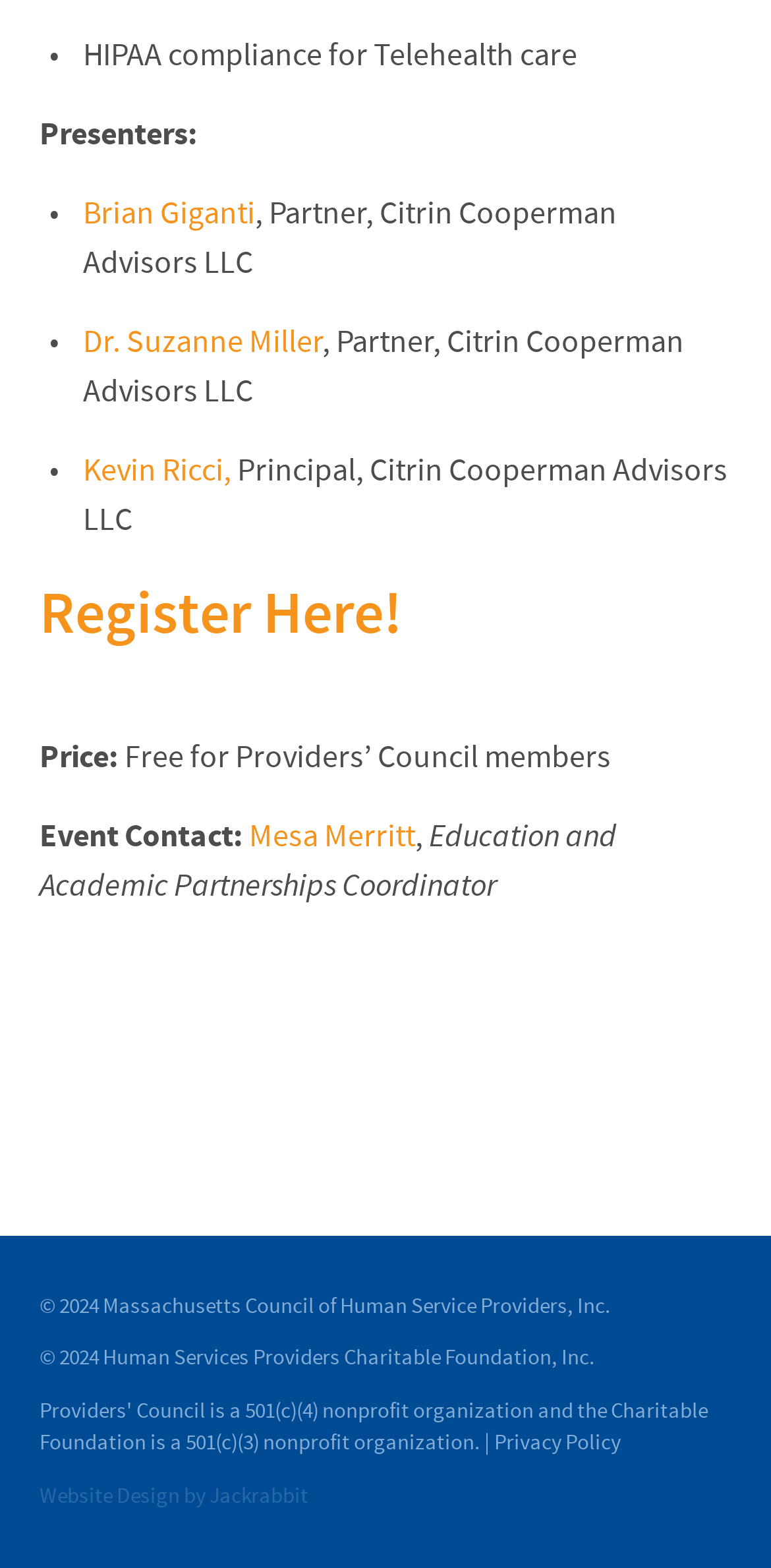With reference to the image, please provide a detailed answer to the following question: What is the topic of the event?

The topic of the event can be determined by looking at the first static text element 'HIPAA compliance for Telehealth care' which is likely to be the title of the event.